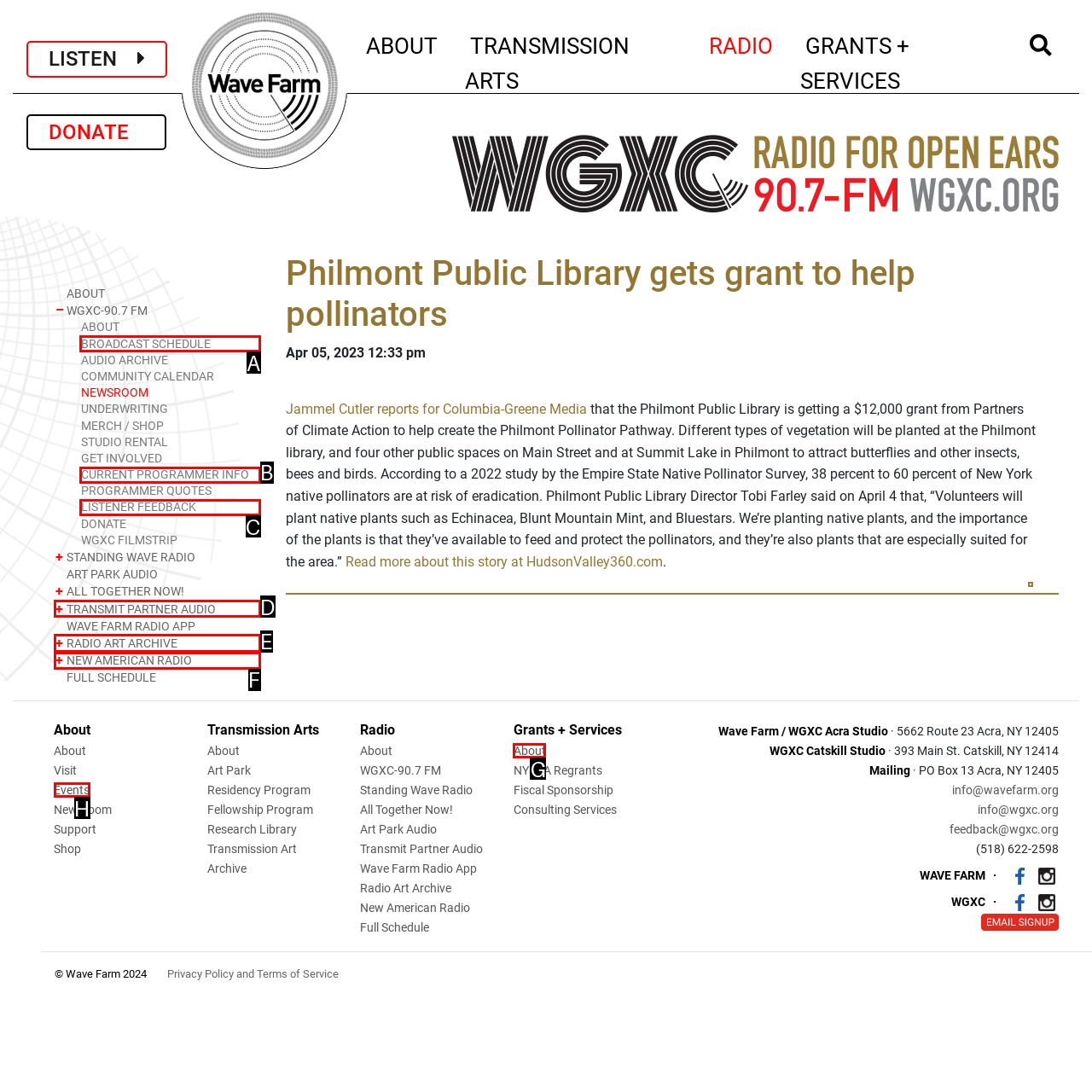Assess the description: + – RADIO ART ARCHIVE and select the option that matches. Provide the letter of the chosen option directly from the given choices.

E